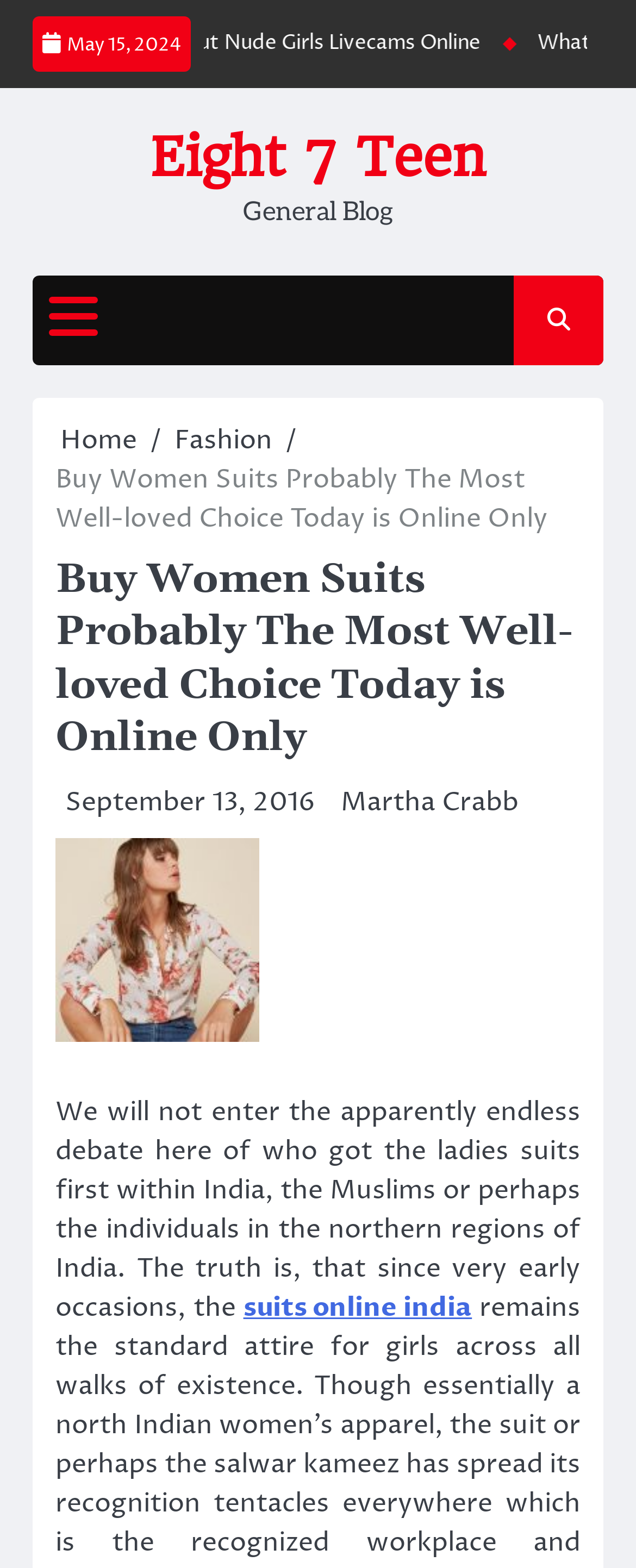Use a single word or phrase to answer the question:
What is the date of the article?

May 15, 2024